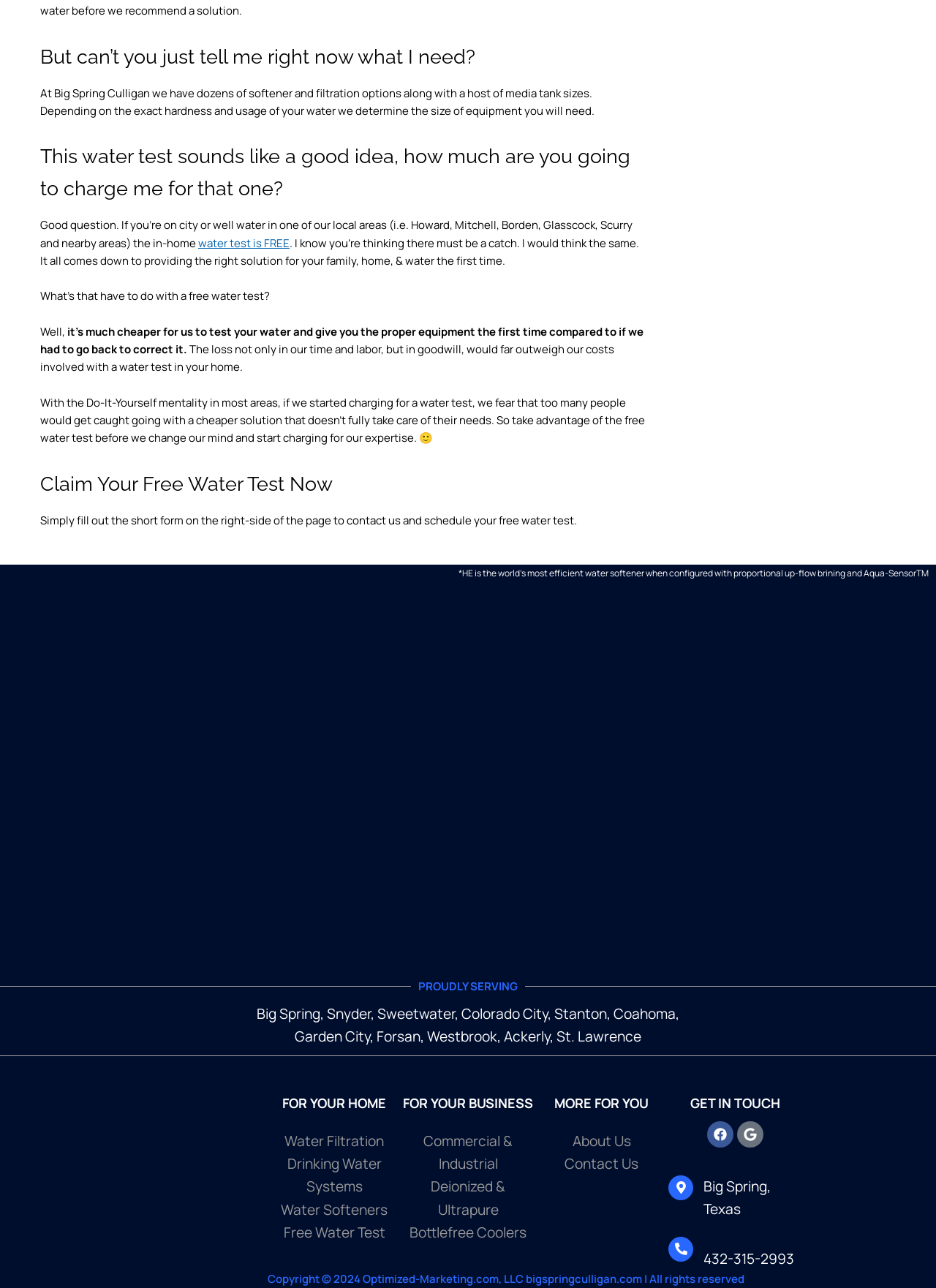Using a single word or phrase, answer the following question: 
What is the company's location?

Big Spring, Texas